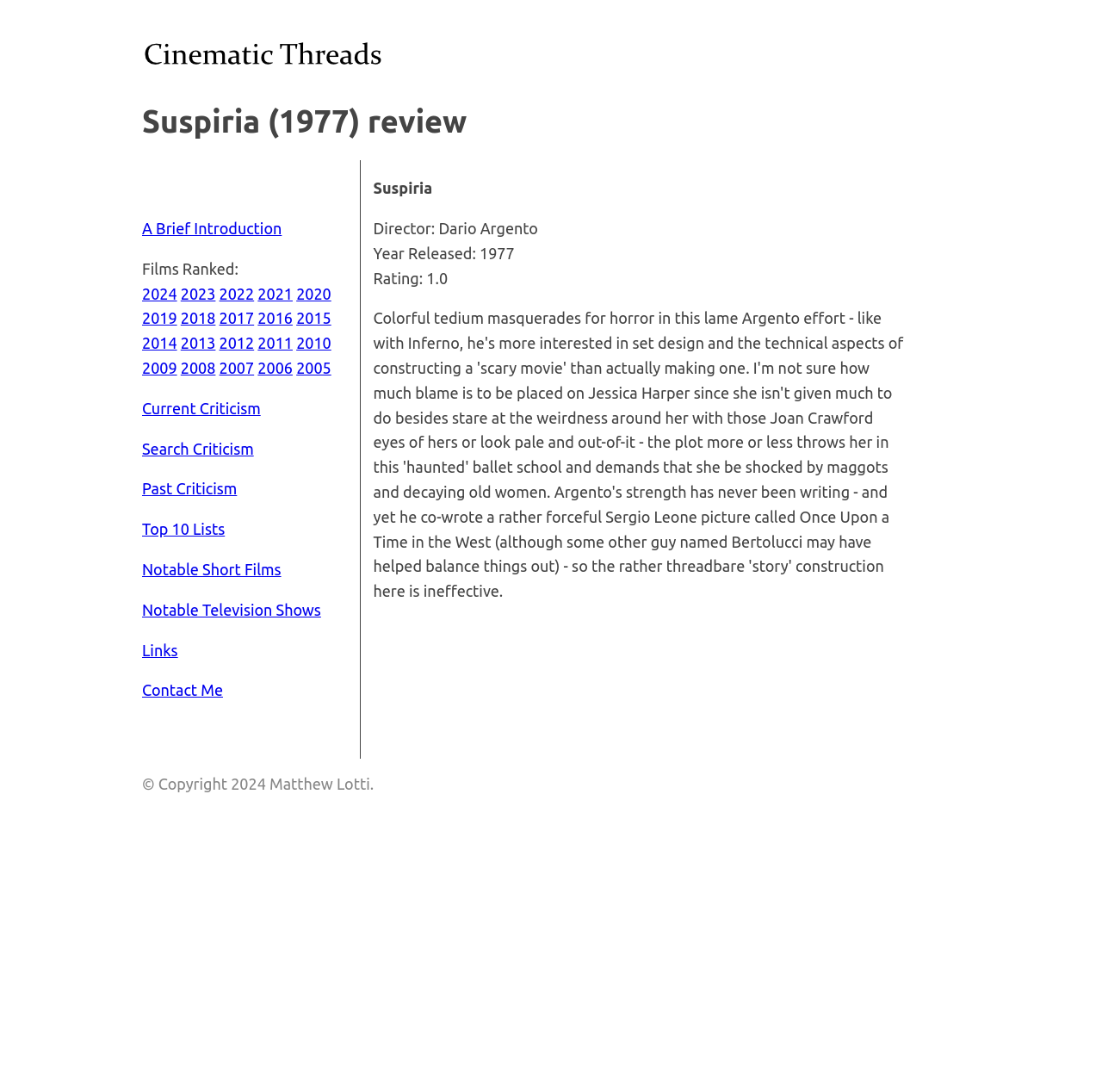What is the year the film was released?
Please respond to the question with as much detail as possible.

I determined the answer by looking at the static text 'Year Released: 1977' which is likely the year the film was released.